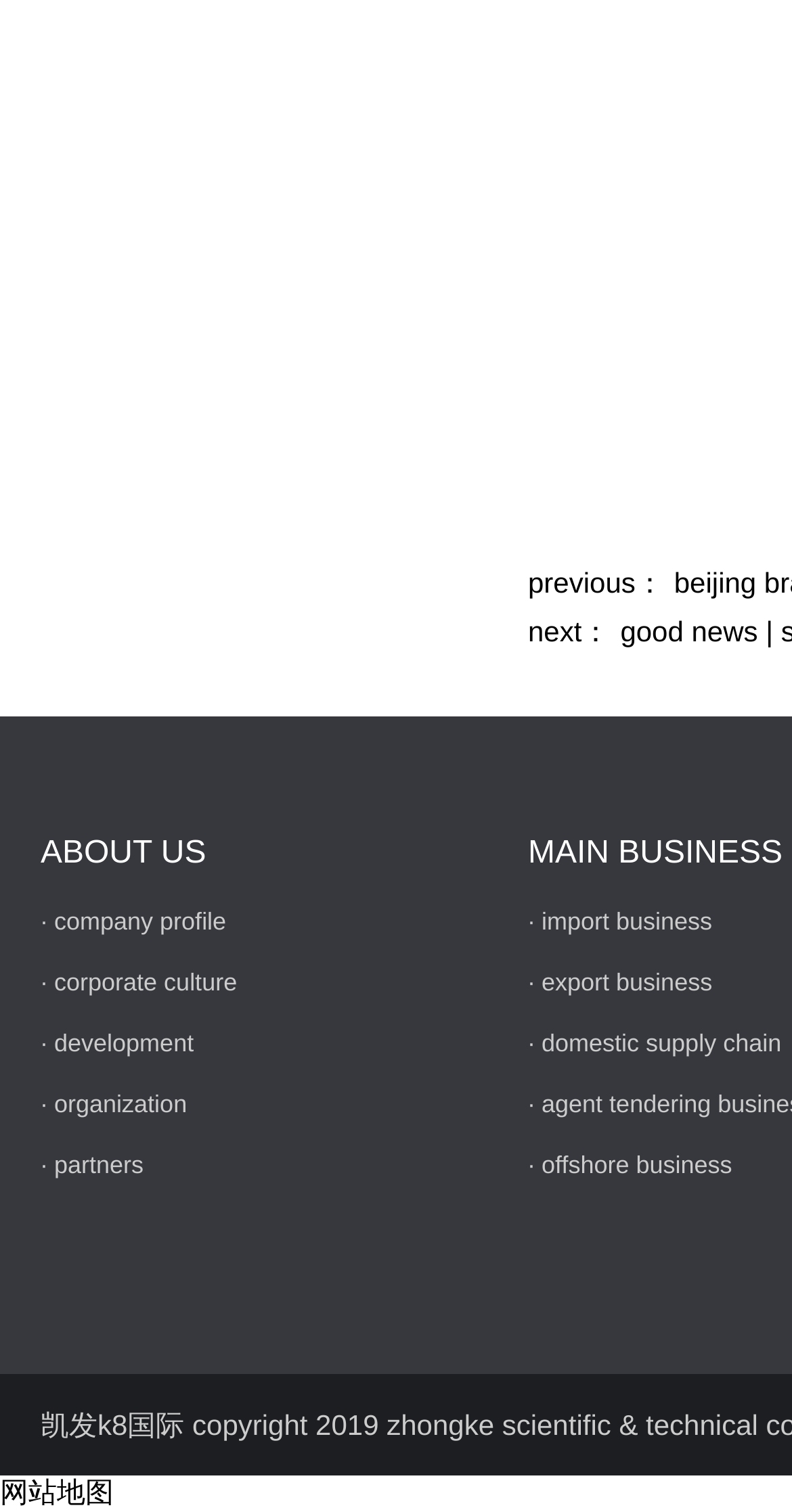Give a short answer using one word or phrase for the question:
What is the last item in the ABOUT US section?

partners